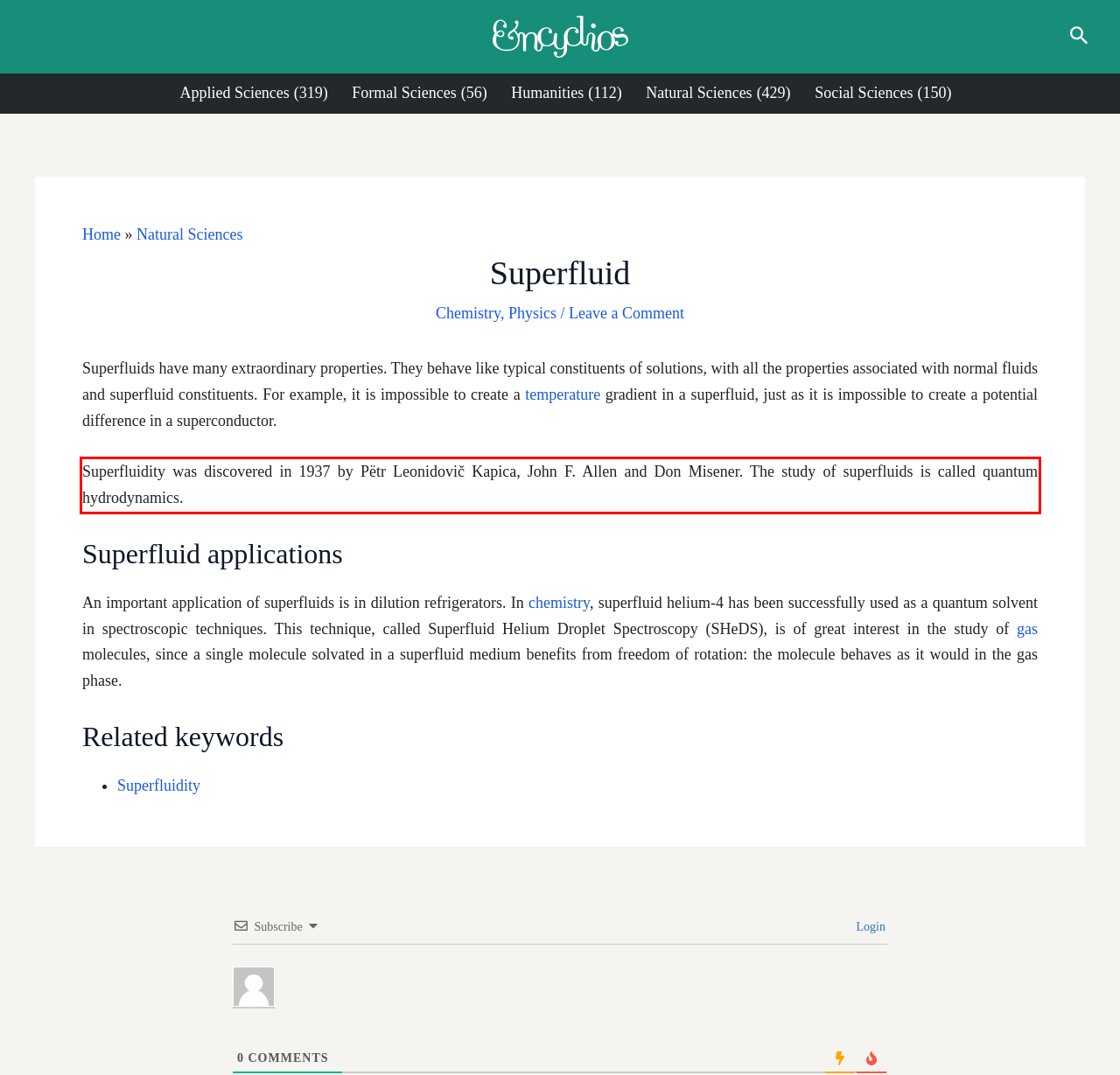Please identify and extract the text from the UI element that is surrounded by a red bounding box in the provided webpage screenshot.

Superfluidity was discovered in 1937 by Pëtr Leonidovič Kapica, John F. Allen and Don Misener. The study of superfluids is called quantum hydrodynamics.